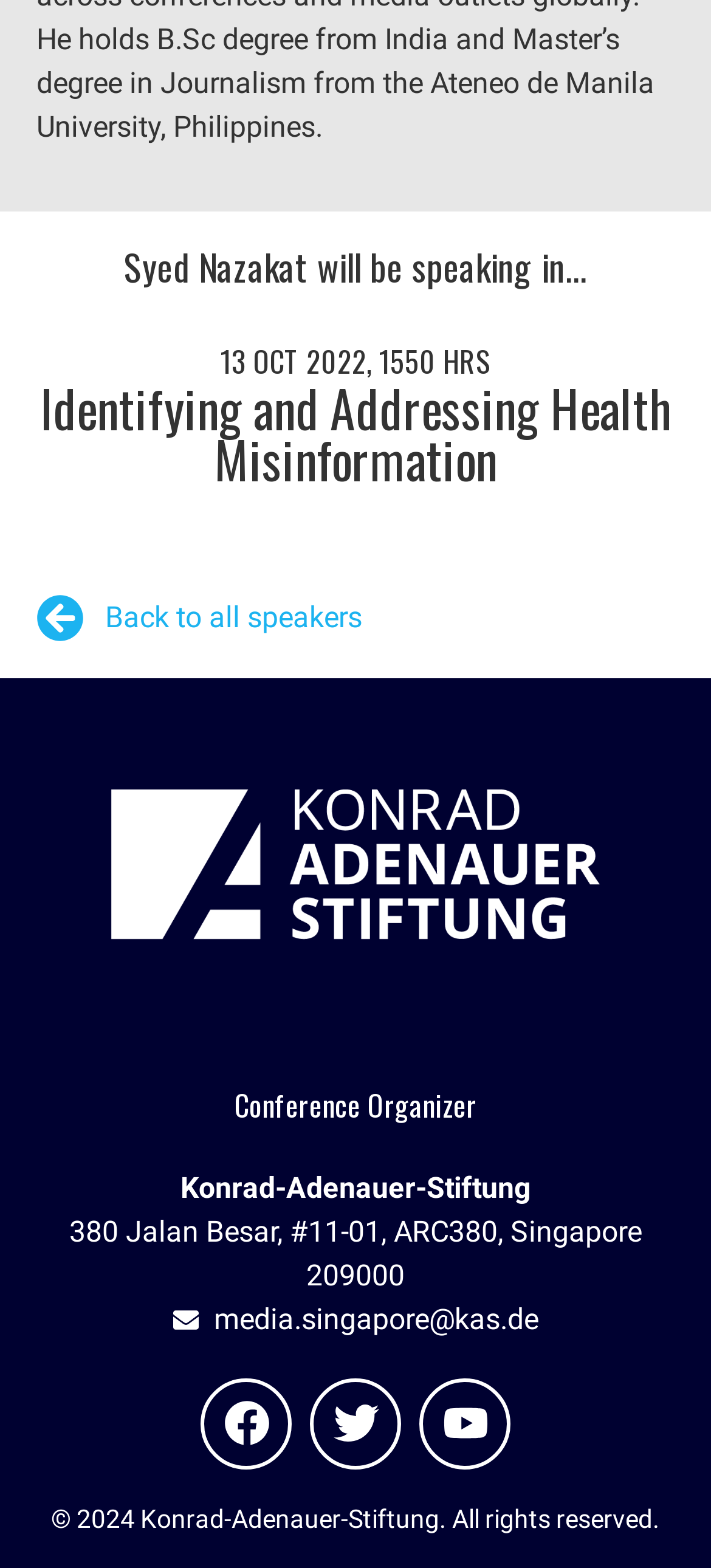Using the elements shown in the image, answer the question comprehensively: What is the speaker's name?

The speaker's name is mentioned in the heading 'Syed Nazakat will be speaking in...' at the top of the webpage.